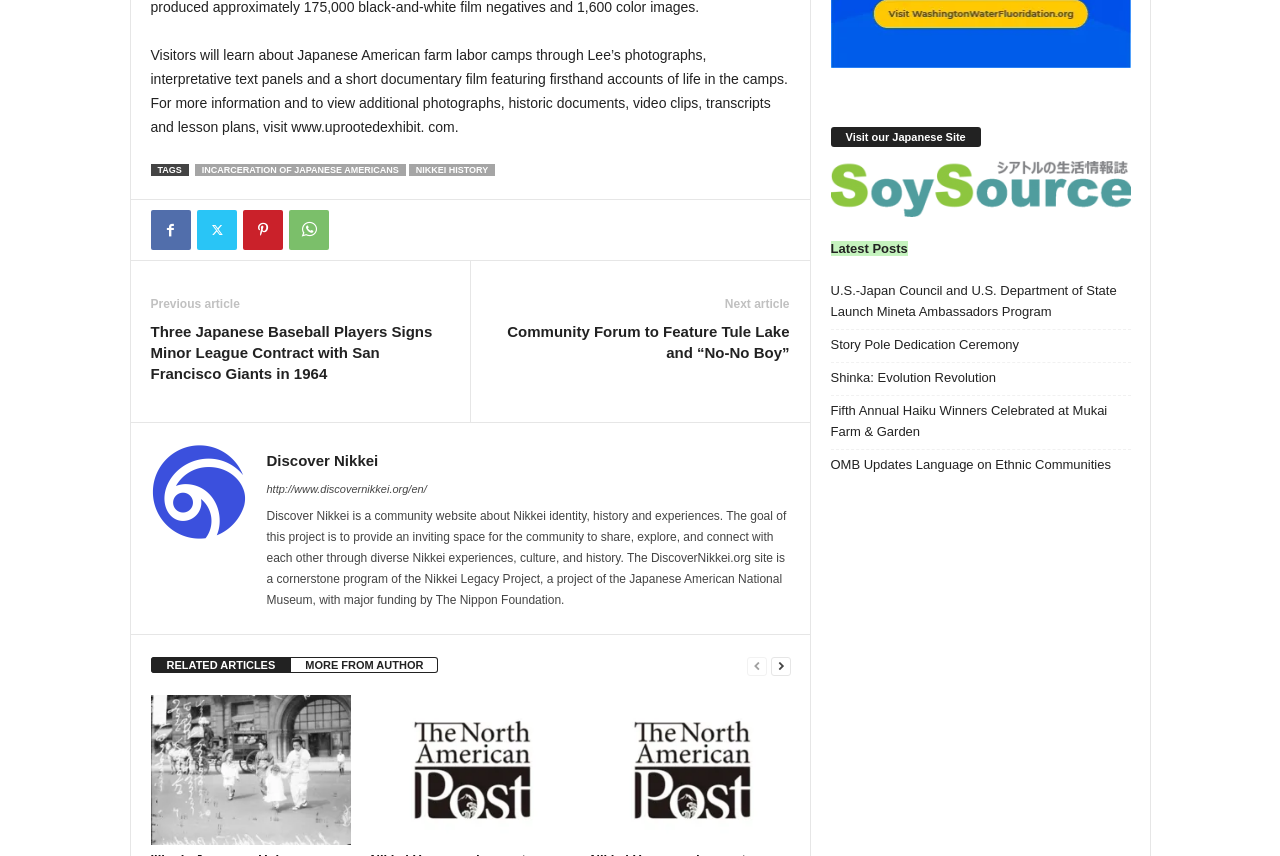Provide the bounding box coordinates of the UI element this sentence describes: "Incarceration of Japanese Americans".

[0.152, 0.192, 0.317, 0.206]